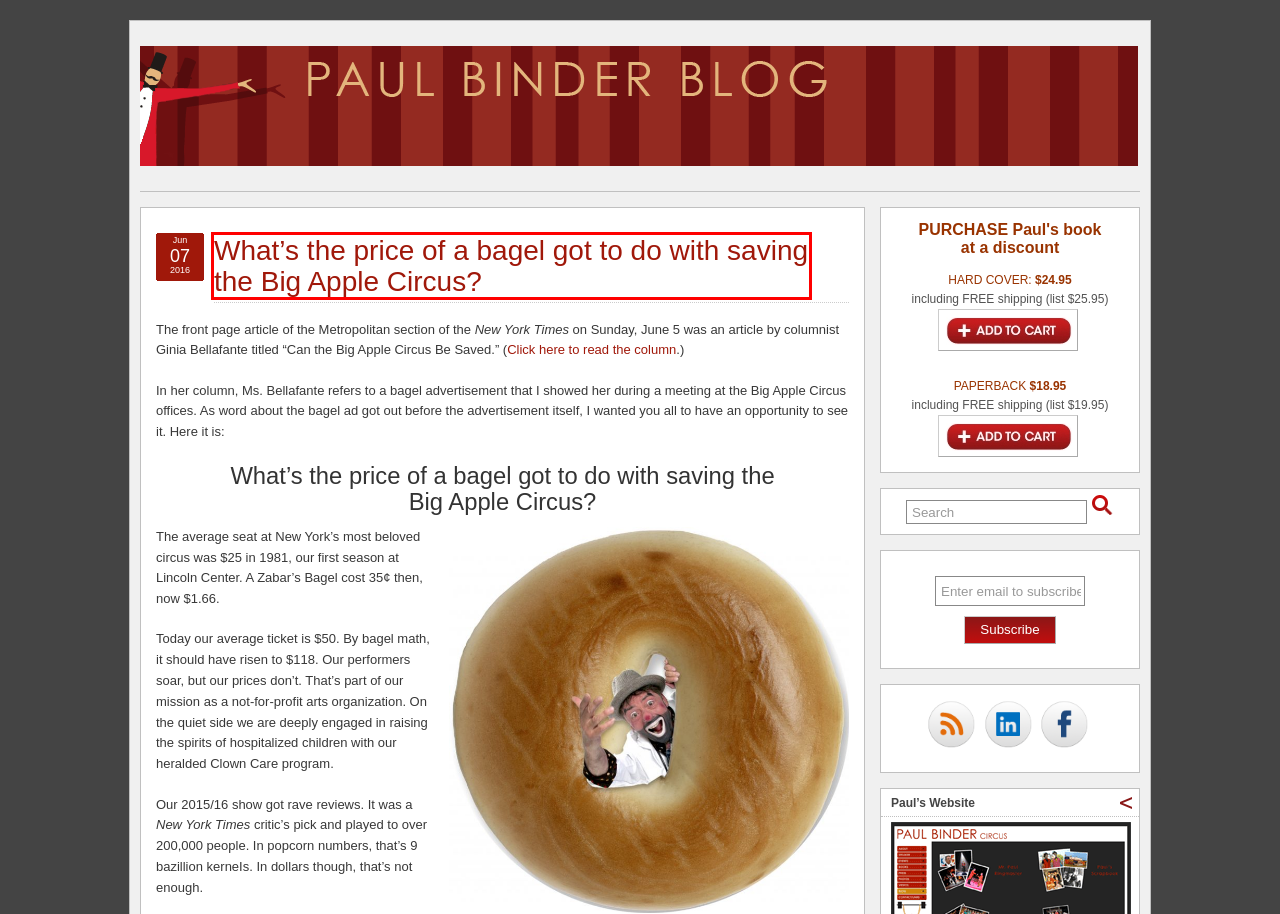Analyze the screenshot of a webpage featuring a red rectangle around an element. Pick the description that best fits the new webpage after interacting with the element inside the red bounding box. Here are the candidates:
A. julia child – Paul Binder Blog
B. Flirting with Disaster – Paul Binder Blog
C. What’s the price of a bagel got to do with saving the Big Apple Circus? – Paul Binder Blog
D. Paul Binder Blog – Musings and ideas about life and the circus from Arealists to Zebras
E. July 2014 – Paul Binder Blog
F. community programs – Paul Binder Blog
G. not-for-profit – Paul Binder Blog
H. After The Moth – Paul Binder Blog

C